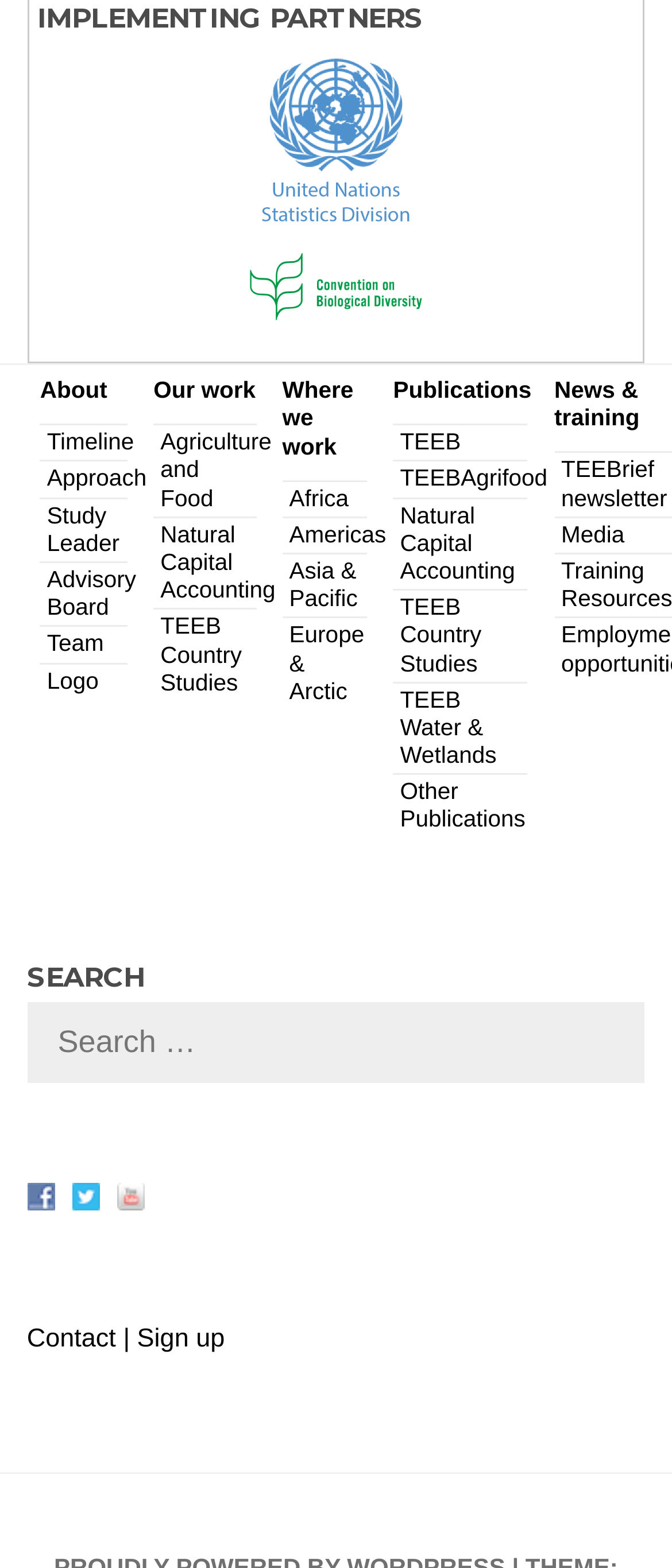Please find the bounding box coordinates of the element that must be clicked to perform the given instruction: "Follow Us on Facebook". The coordinates should be four float numbers from 0 to 1, i.e., [left, top, right, bottom].

[0.04, 0.755, 0.107, 0.774]